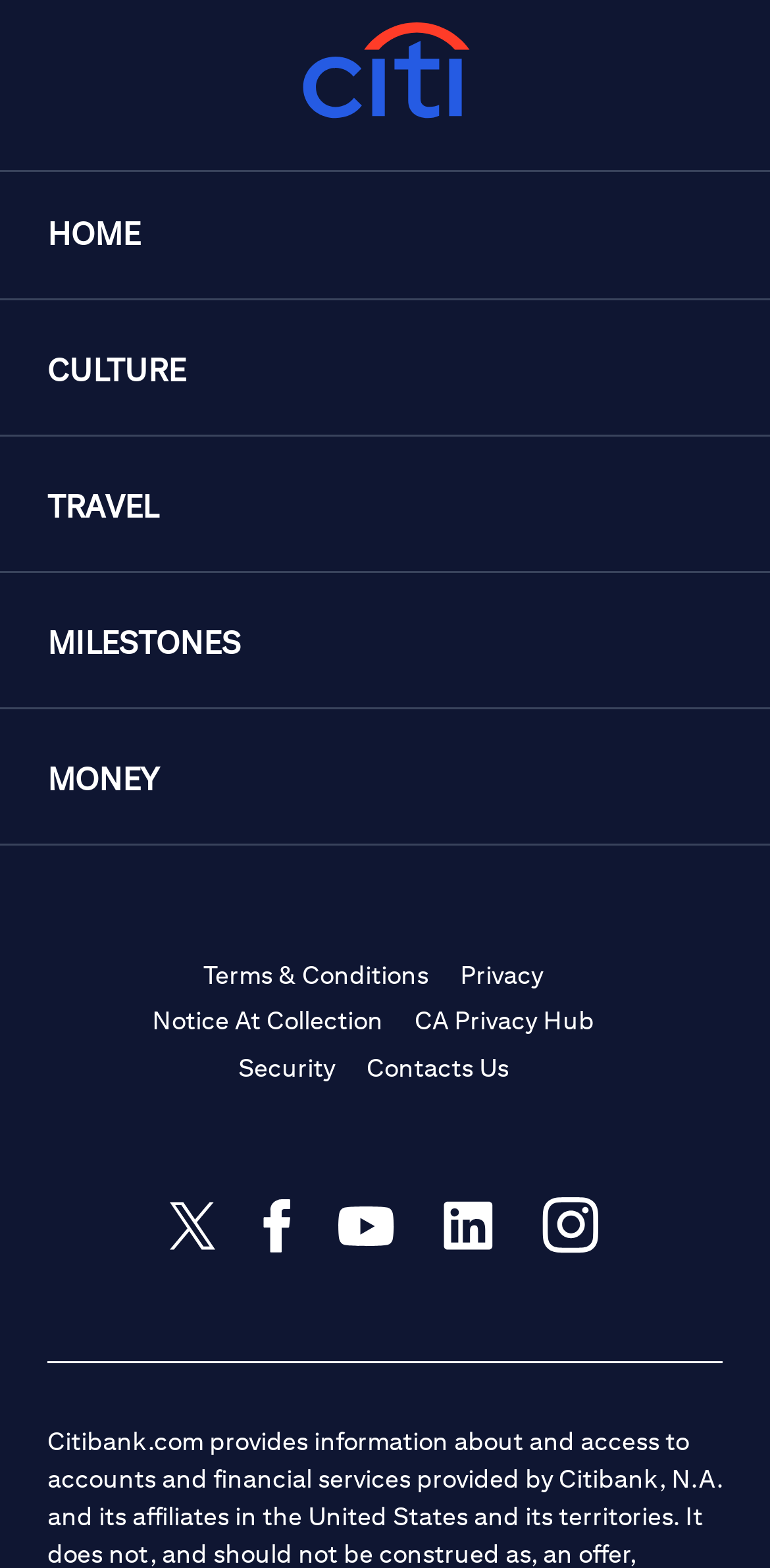Please determine the bounding box coordinates of the section I need to click to accomplish this instruction: "follow Citi on Twitter".

[0.221, 0.764, 0.279, 0.8]